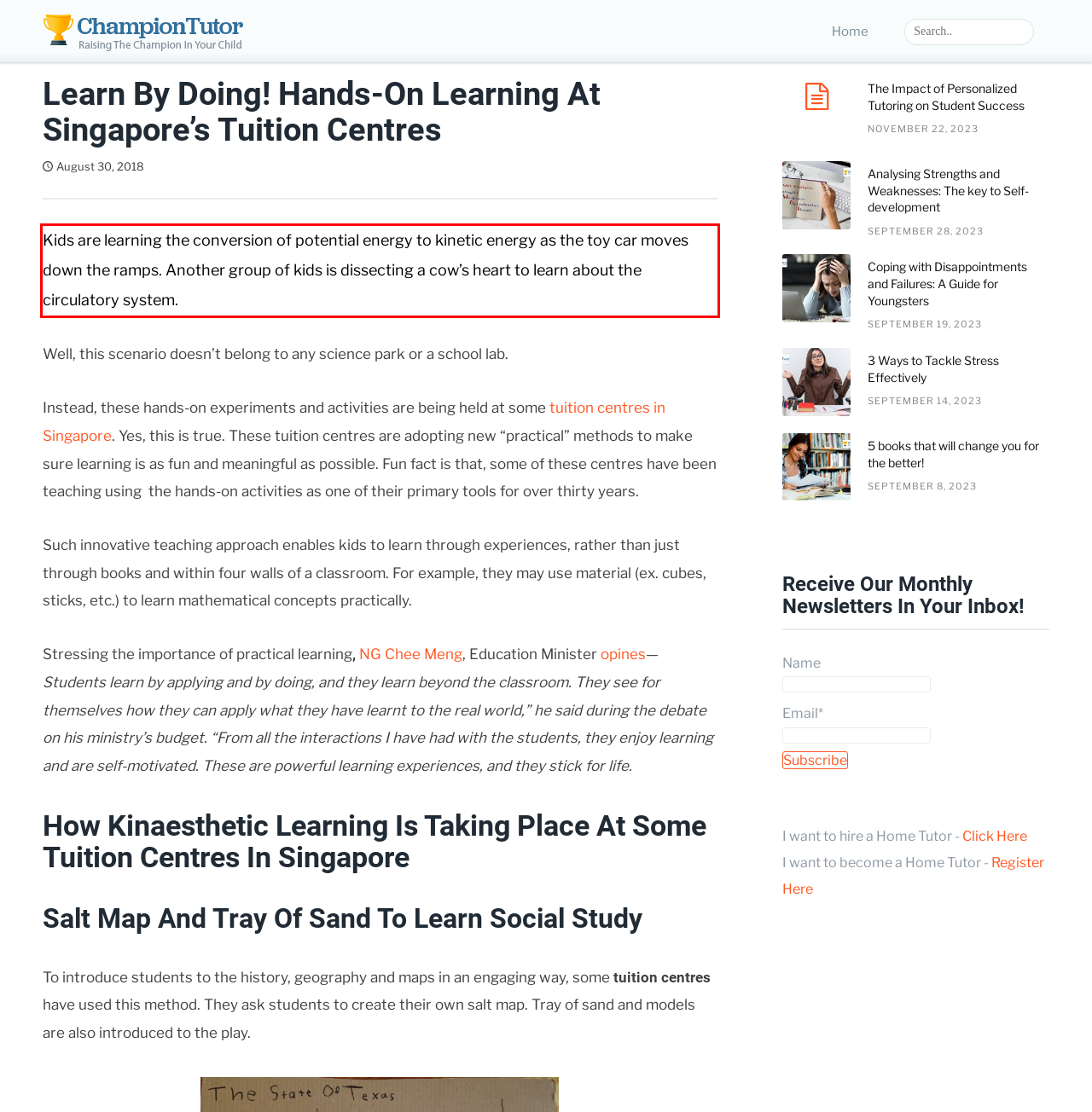Given a webpage screenshot, locate the red bounding box and extract the text content found inside it.

Kids are learning the conversion of potential energy to kinetic energy as the toy car moves down the ramps. Another group of kids is dissecting a cow’s heart to learn about the circulatory system.